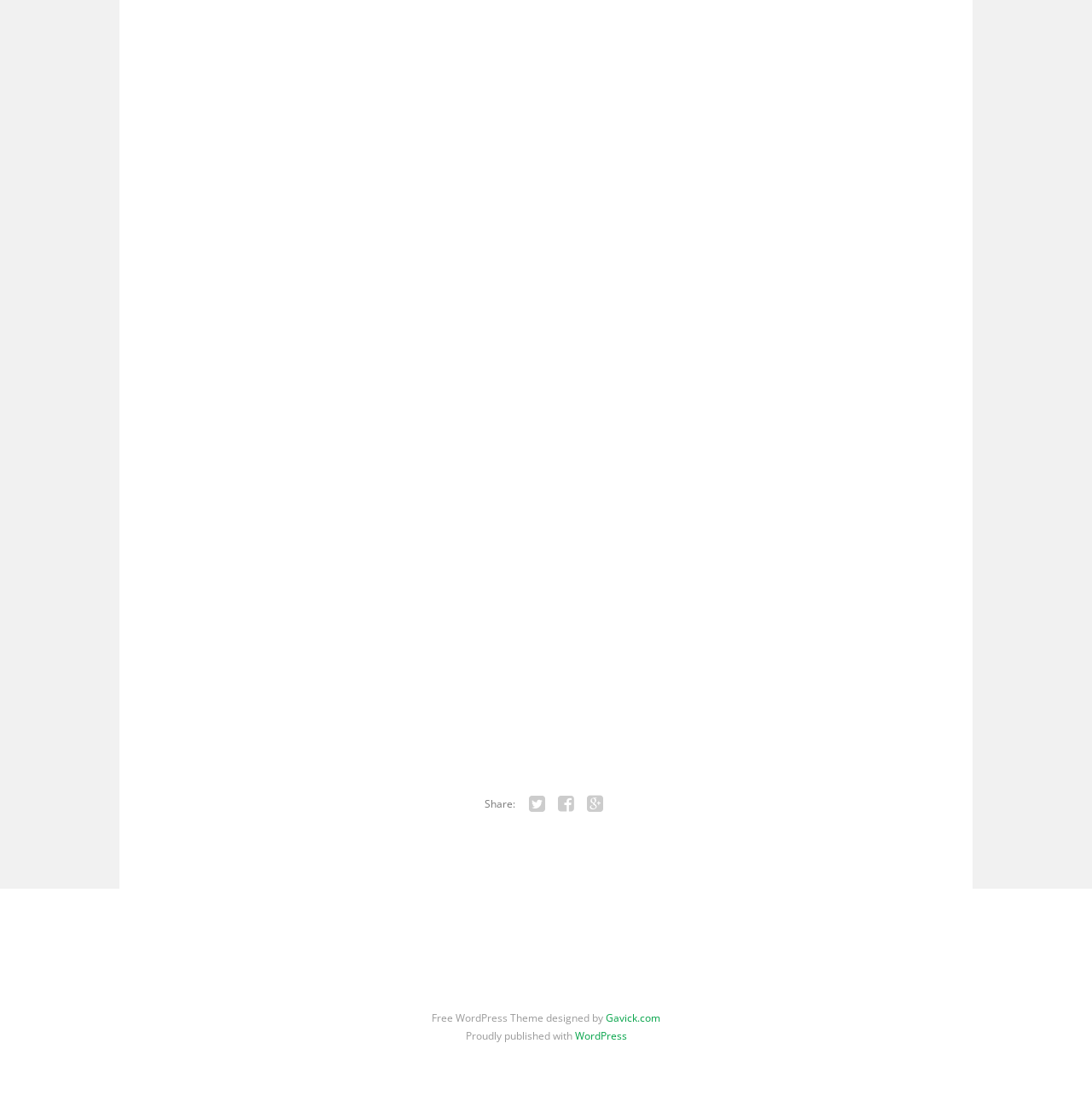Using the description: "parent_node: Comment name="url" placeholder="Website"", identify the bounding box of the corresponding UI element in the screenshot.

None